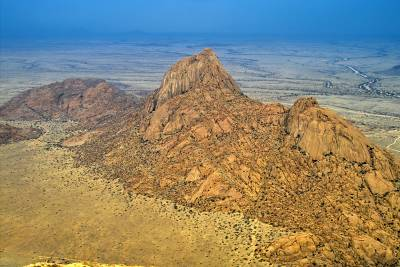What is the characteristic of the surrounding area?
Please provide a comprehensive answer based on the contents of the image.

The caption describes the surrounding area as having an 'arid beauty', which suggests a dry and barren landscape with a unique aesthetic appeal.